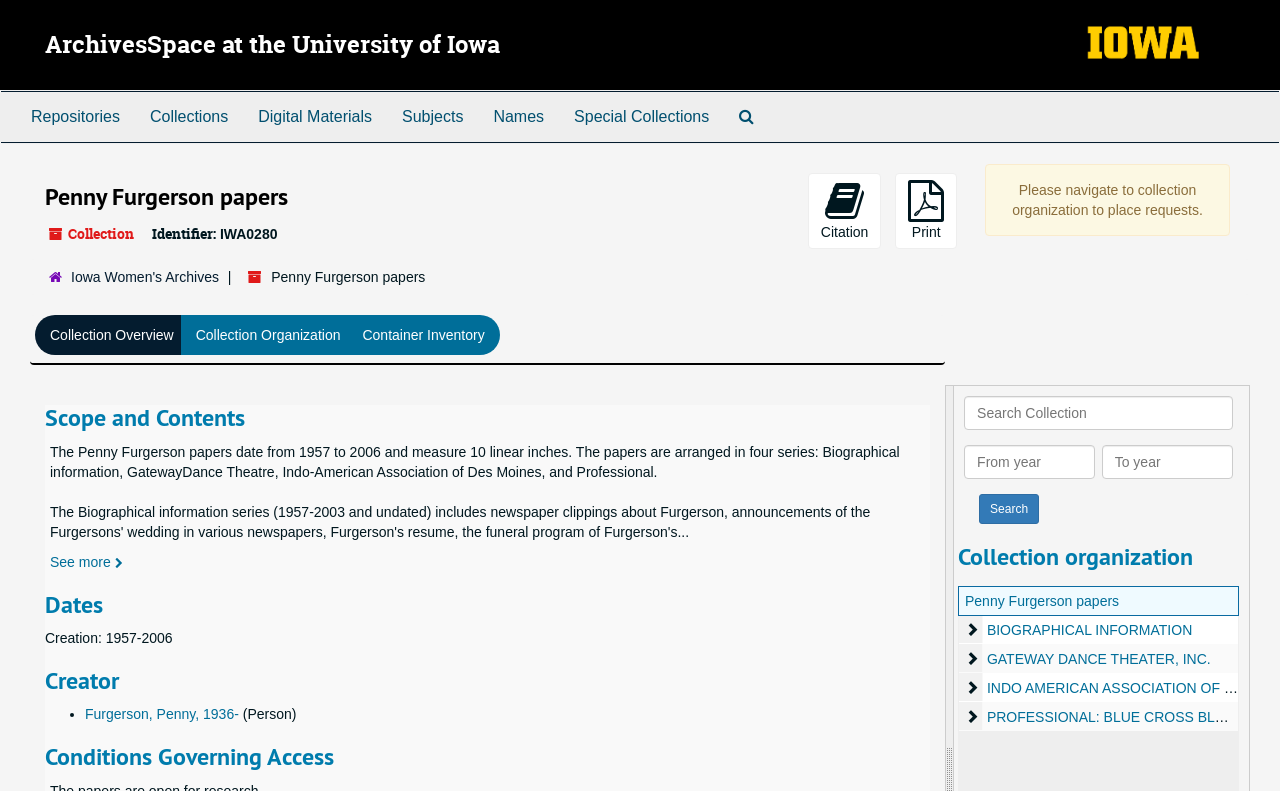Please identify the bounding box coordinates of the clickable area that will fulfill the following instruction: "Expand biographical information". The coordinates should be in the format of four float numbers between 0 and 1, i.e., [left, top, right, bottom].

[0.749, 0.777, 0.77, 0.815]